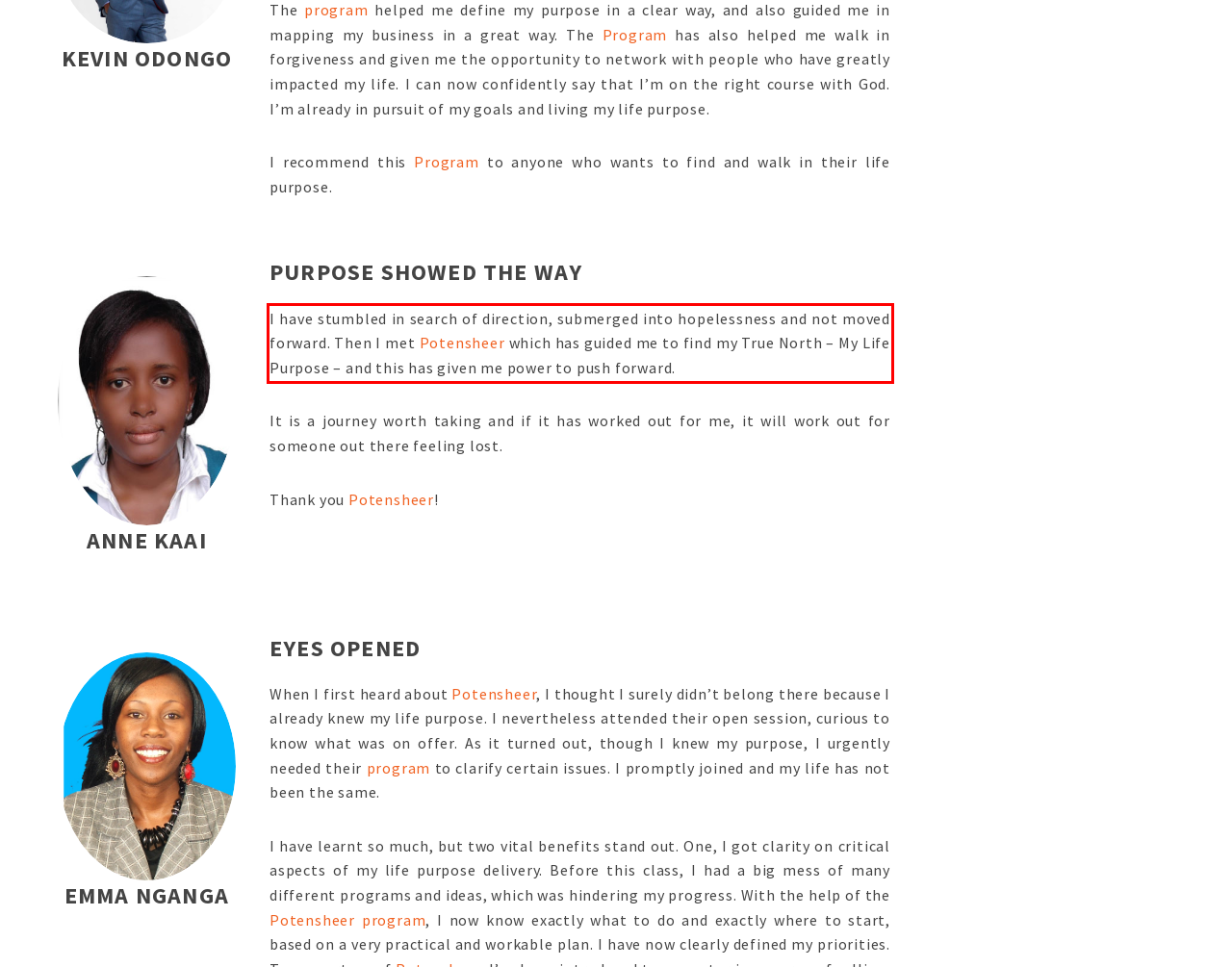Examine the webpage screenshot and use OCR to obtain the text inside the red bounding box.

I have stumbled in search of direction, submerged into hopelessness and not moved forward. Then I met Potensheer which has guided me to find my True North – My Life Purpose – and this has given me power to push forward.